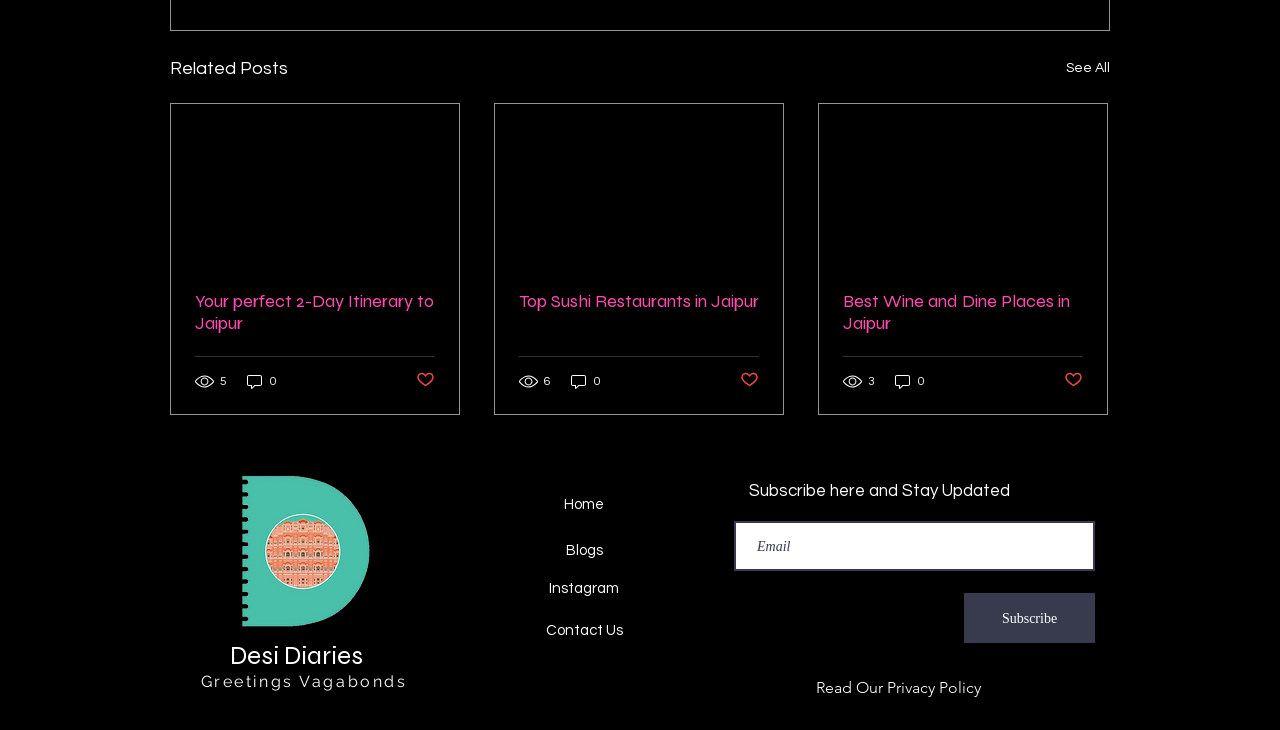Please identify the bounding box coordinates of the element I should click to complete this instruction: 'Click on 'Home''. The coordinates should be given as four float numbers between 0 and 1, like this: [left, top, right, bottom].

None